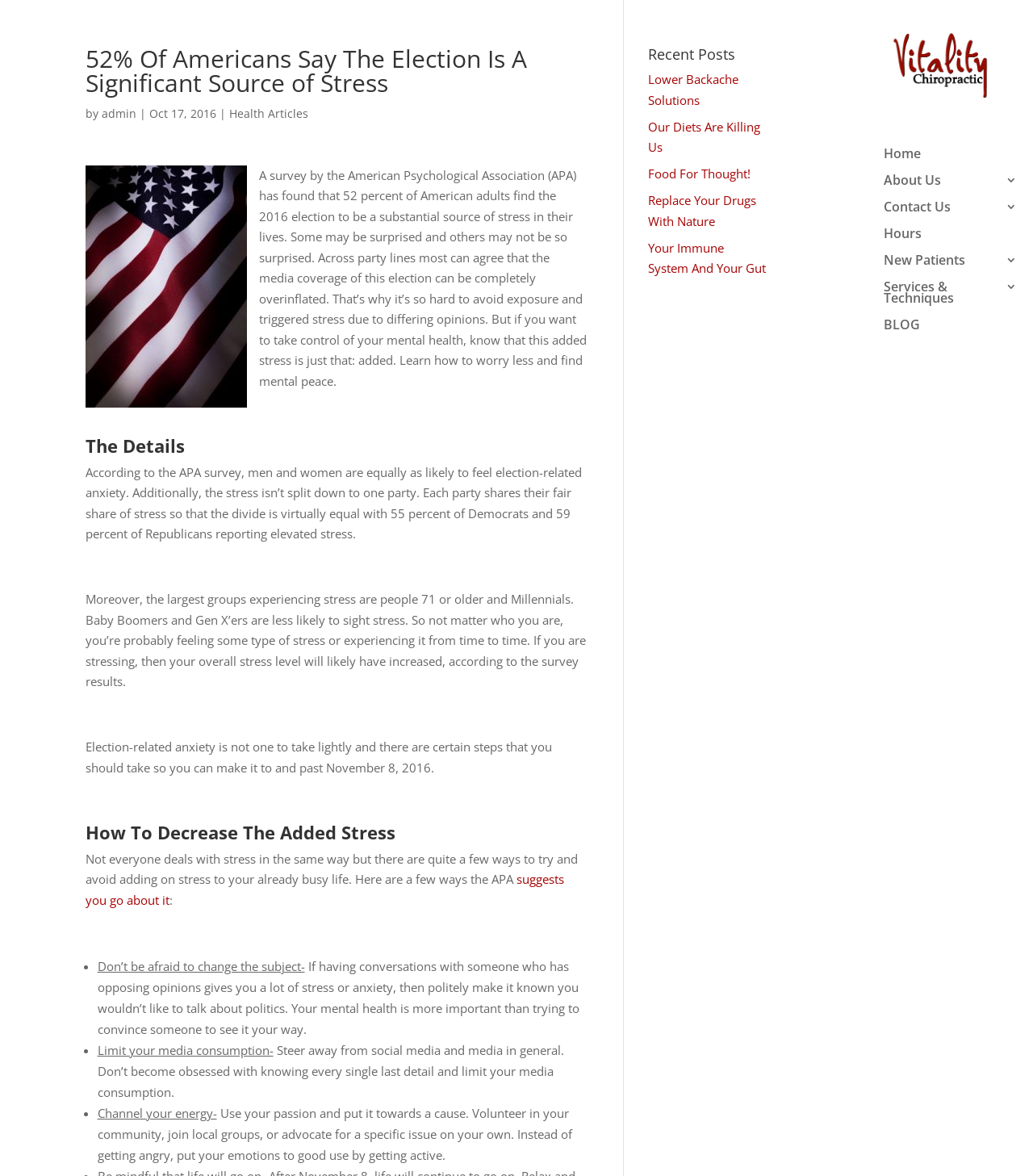Please locate the clickable area by providing the bounding box coordinates to follow this instruction: "Check out the 'Recent Posts' section".

[0.628, 0.04, 0.742, 0.059]